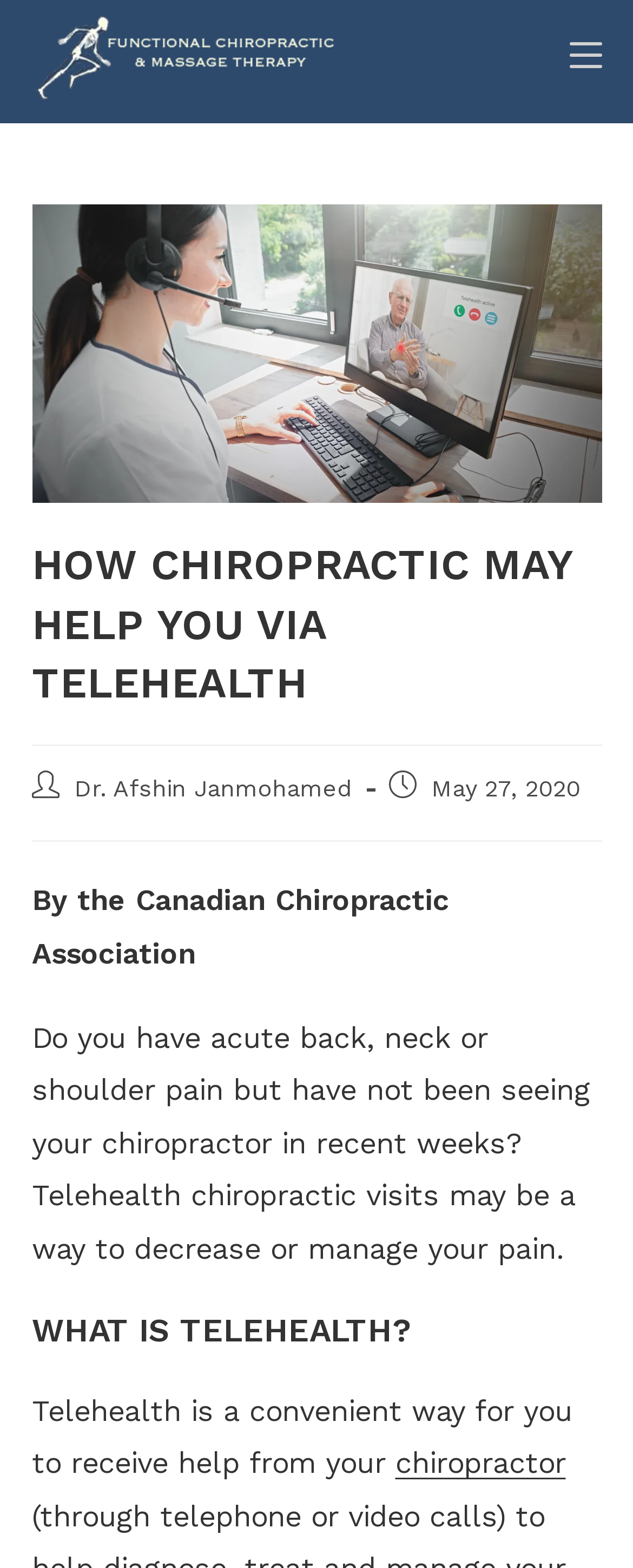Refer to the image and offer a detailed explanation in response to the question: What is the purpose of telehealth?

I found the answer by looking at the StaticText element with the text 'Telehealth is a convenient way for you to receive help from your...' which is located at coordinates [0.05, 0.889, 0.904, 0.944]. This suggests that the purpose of telehealth is to receive help from your chiropractor.